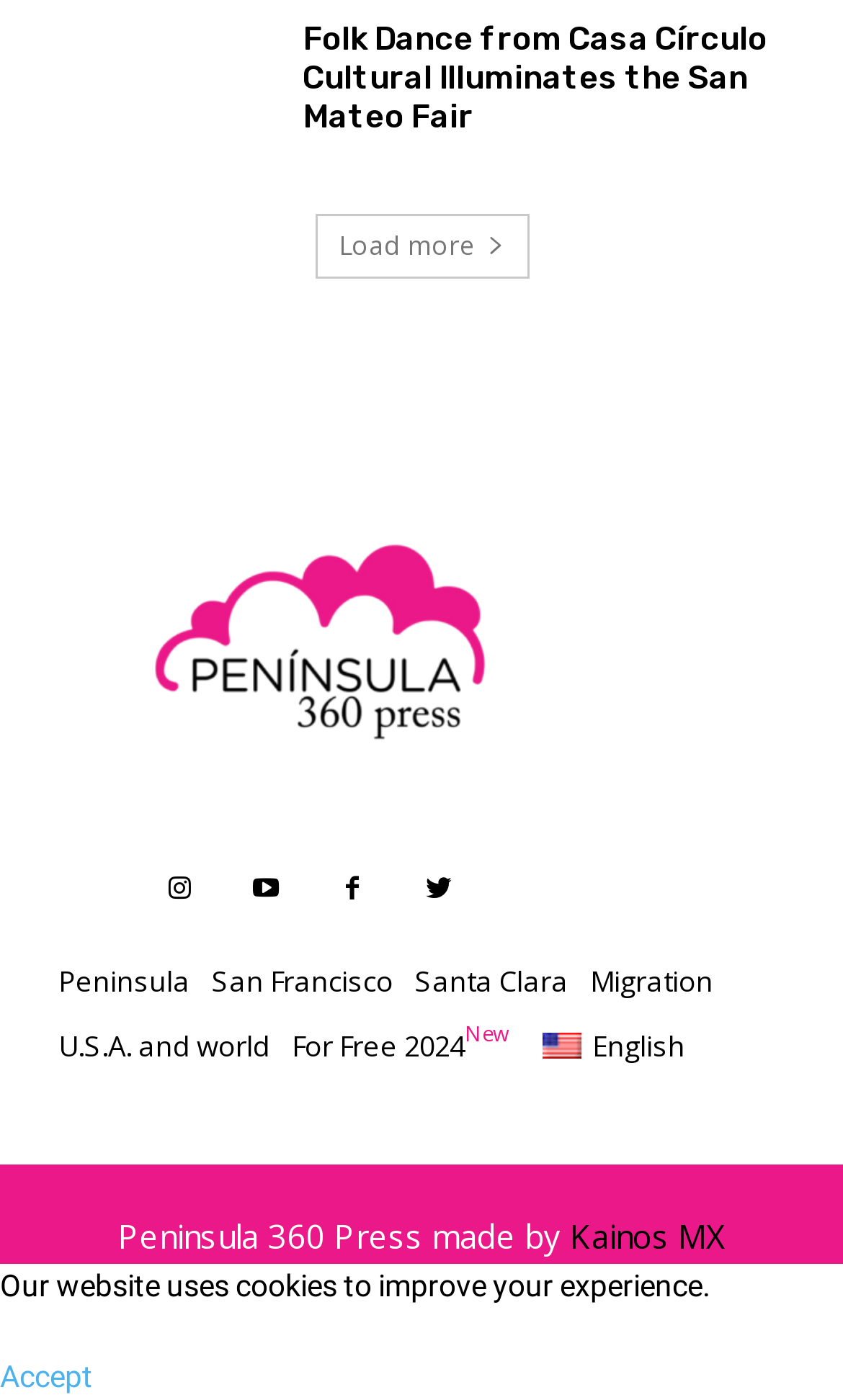Find the bounding box coordinates for the element that must be clicked to complete the instruction: "Visit the Peninsula page". The coordinates should be four float numbers between 0 and 1, indicated as [left, top, right, bottom].

[0.069, 0.677, 0.226, 0.723]